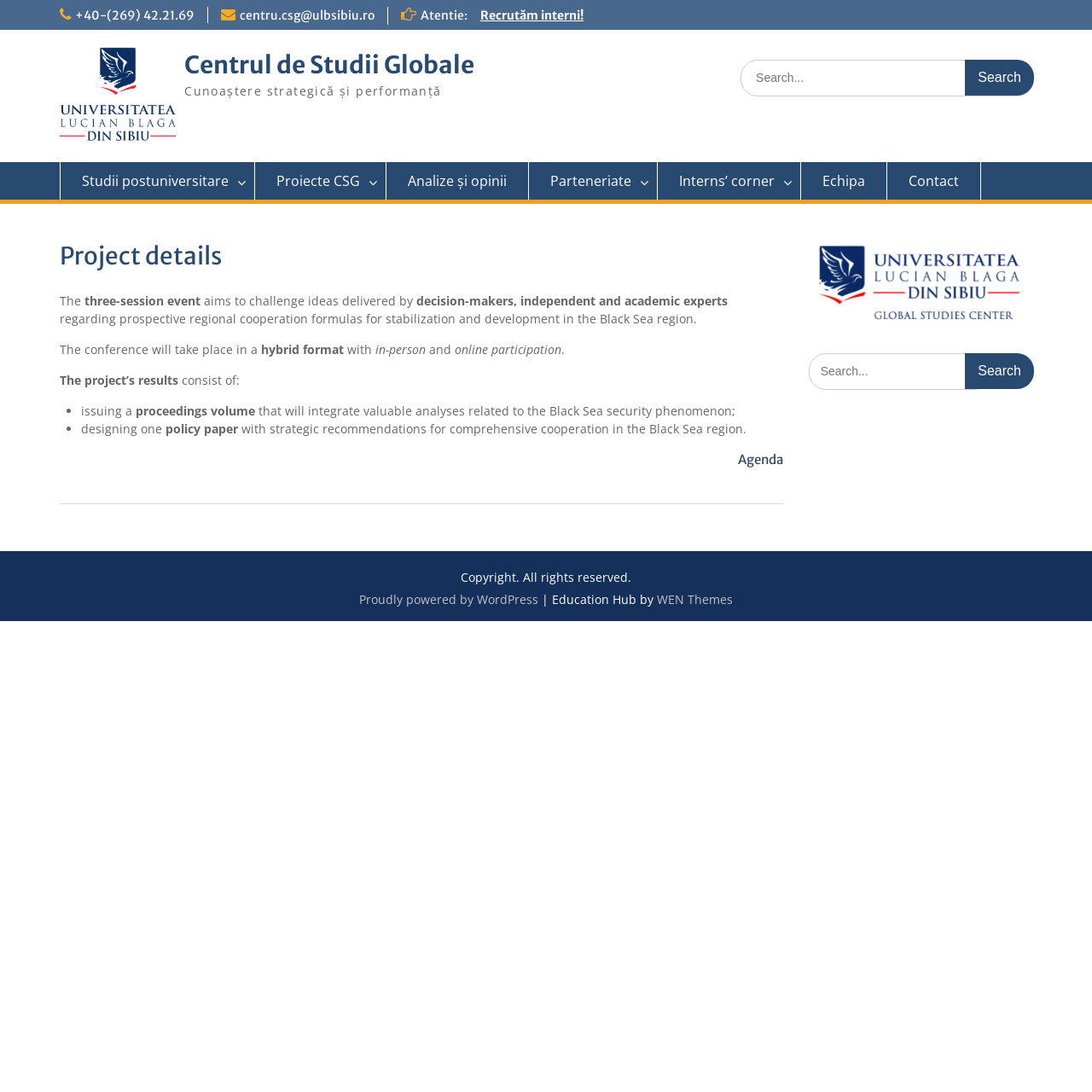Based on the image, give a detailed response to the question: What is the format of the conference?

The format of the conference can be found in the main content of the webpage, where it is written that the conference 'will take place in a hybrid format with in-person and online participation'.